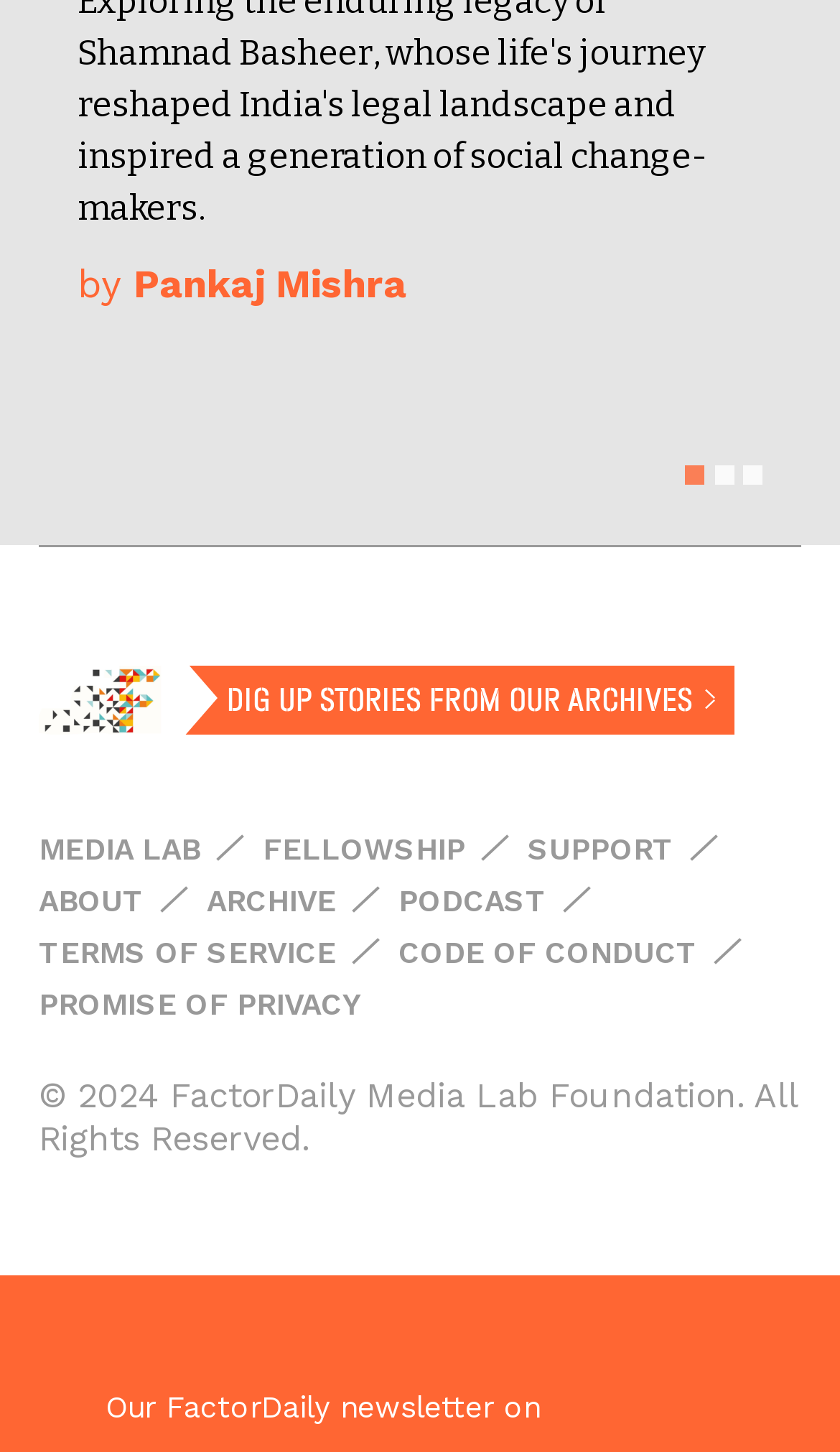Please identify the bounding box coordinates of the element I should click to complete this instruction: 'explore the ARCHIVE'. The coordinates should be given as four float numbers between 0 and 1, like this: [left, top, right, bottom].

[0.246, 0.608, 0.4, 0.632]